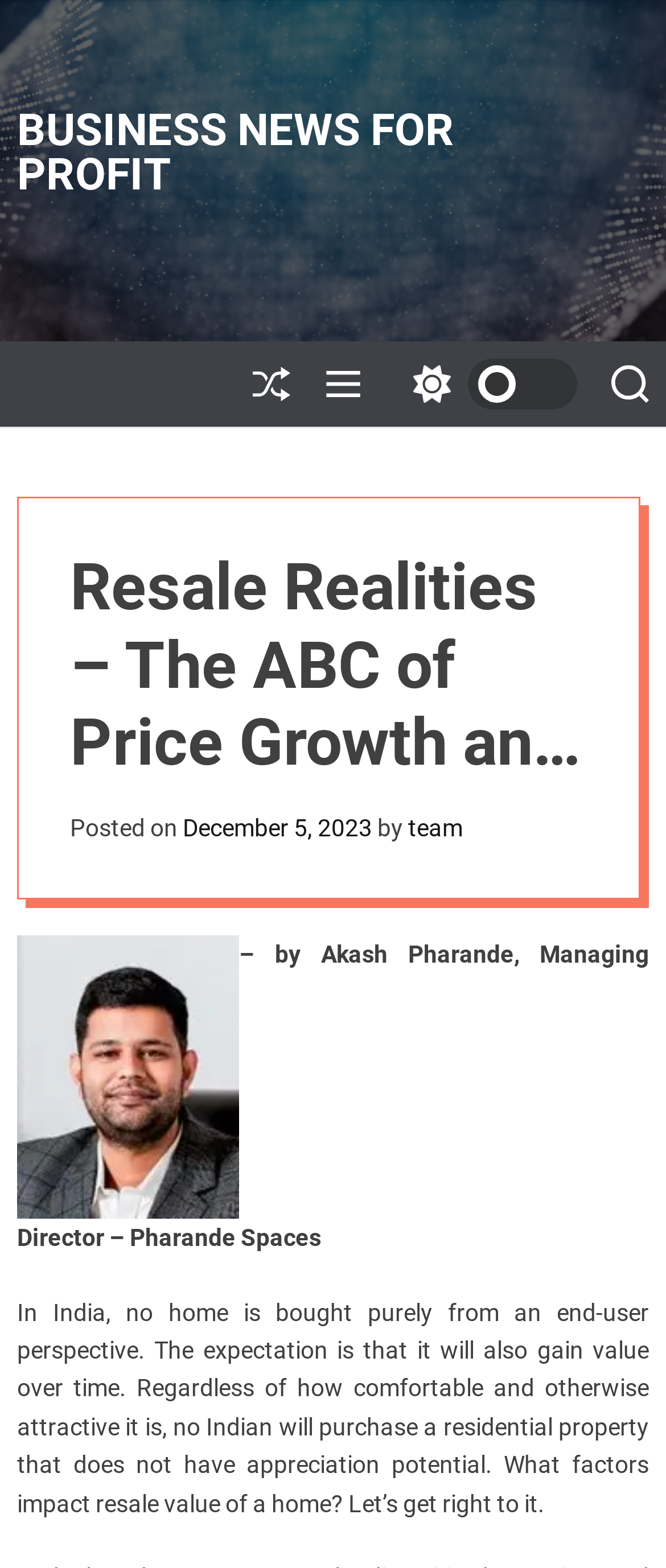What is the topic of the article?
Based on the visual content, answer with a single word or a brief phrase.

Resale Realities